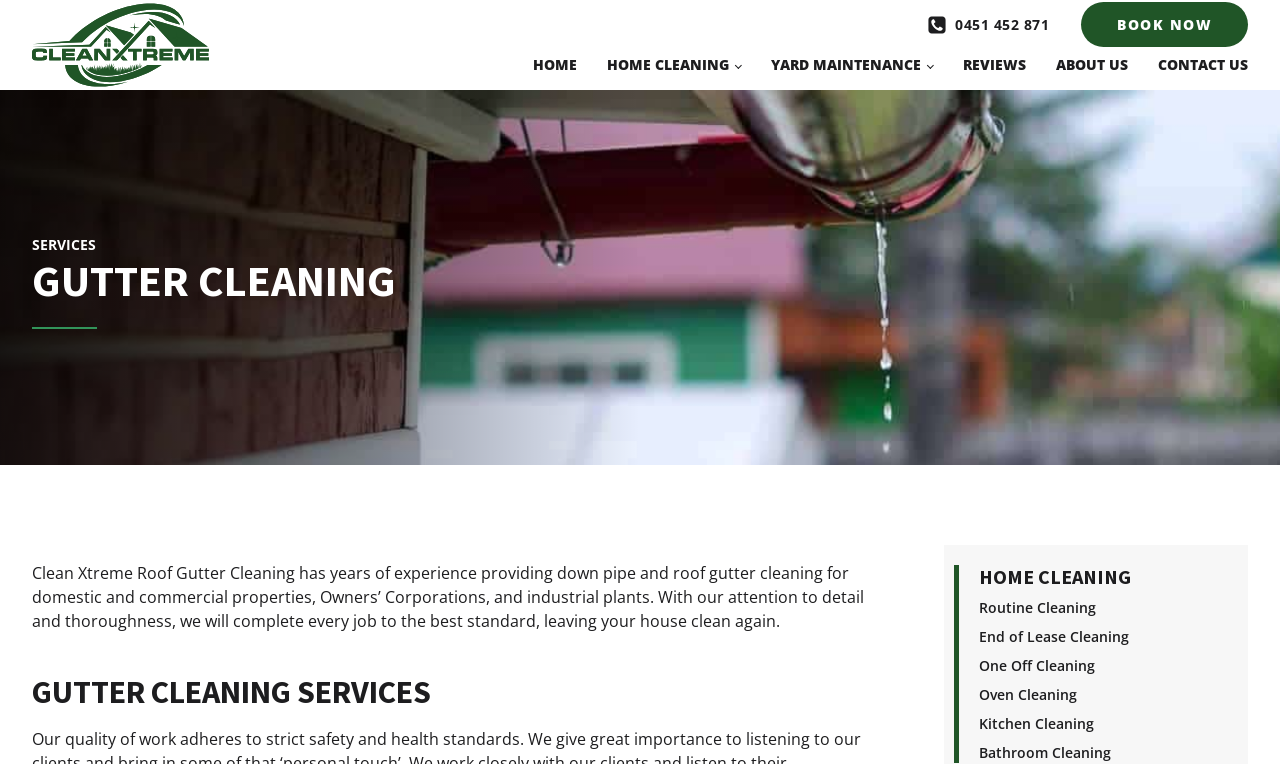Could you specify the bounding box coordinates for the clickable section to complete the following instruction: "Navigate to the home page"?

[0.393, 0.042, 0.451, 0.118]